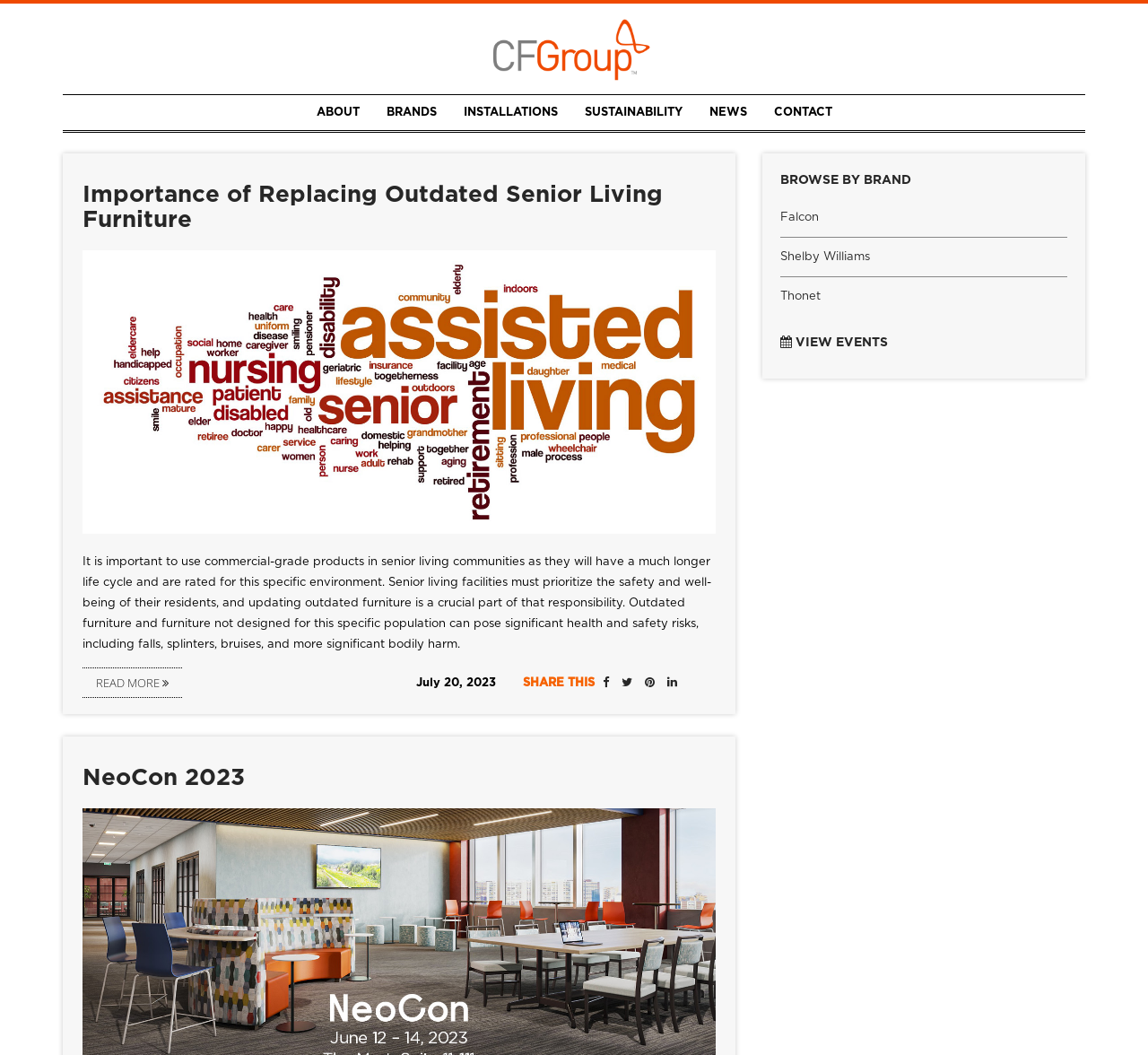Can you identify the bounding box coordinates of the clickable region needed to carry out this instruction: 'browse by brand Falcon'? The coordinates should be four float numbers within the range of 0 to 1, stated as [left, top, right, bottom].

[0.68, 0.2, 0.713, 0.211]